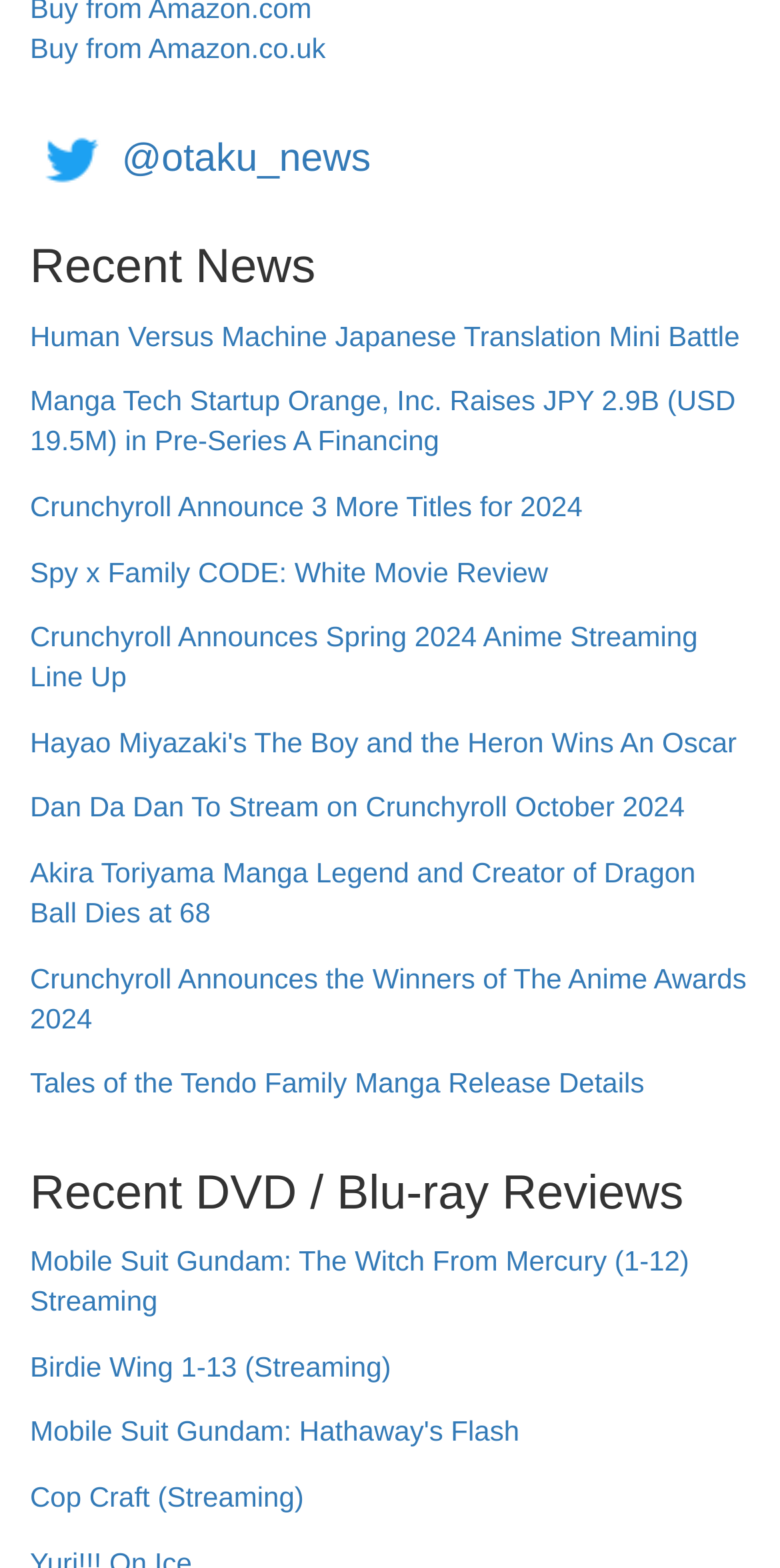Using the details in the image, give a detailed response to the question below:
What is the title of the first DVD/Blu-ray review?

I looked at the link elements with OCR text and found the first one under the 'Recent DVD / Blu-ray Reviews' heading, which has the title 'Mobile Suit Gundam: The Witch From Mercury (1-12) Streaming'.